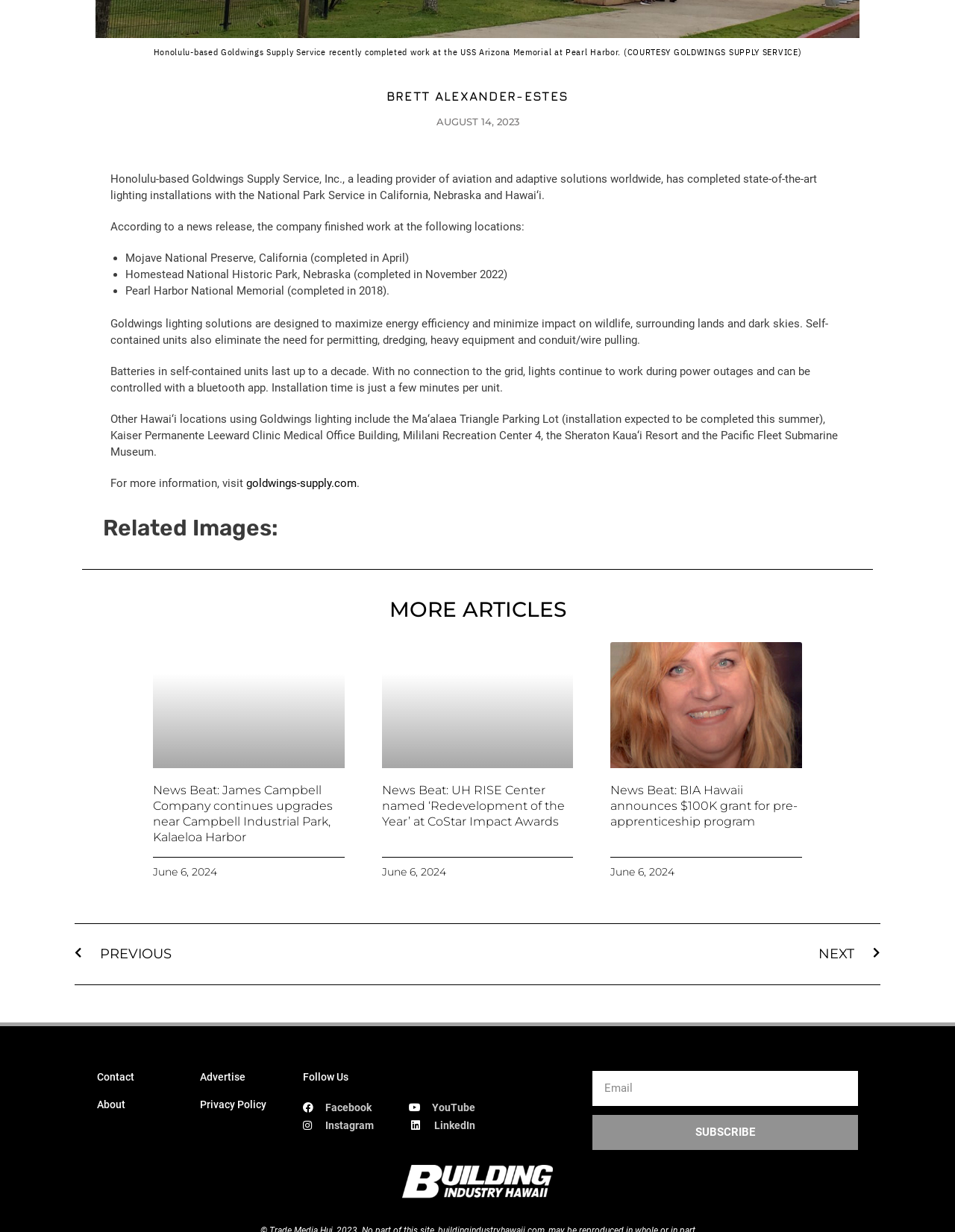Pinpoint the bounding box coordinates of the area that should be clicked to complete the following instruction: "Find out more about damp and mould surveys". The coordinates must be given as four float numbers between 0 and 1, i.e., [left, top, right, bottom].

None